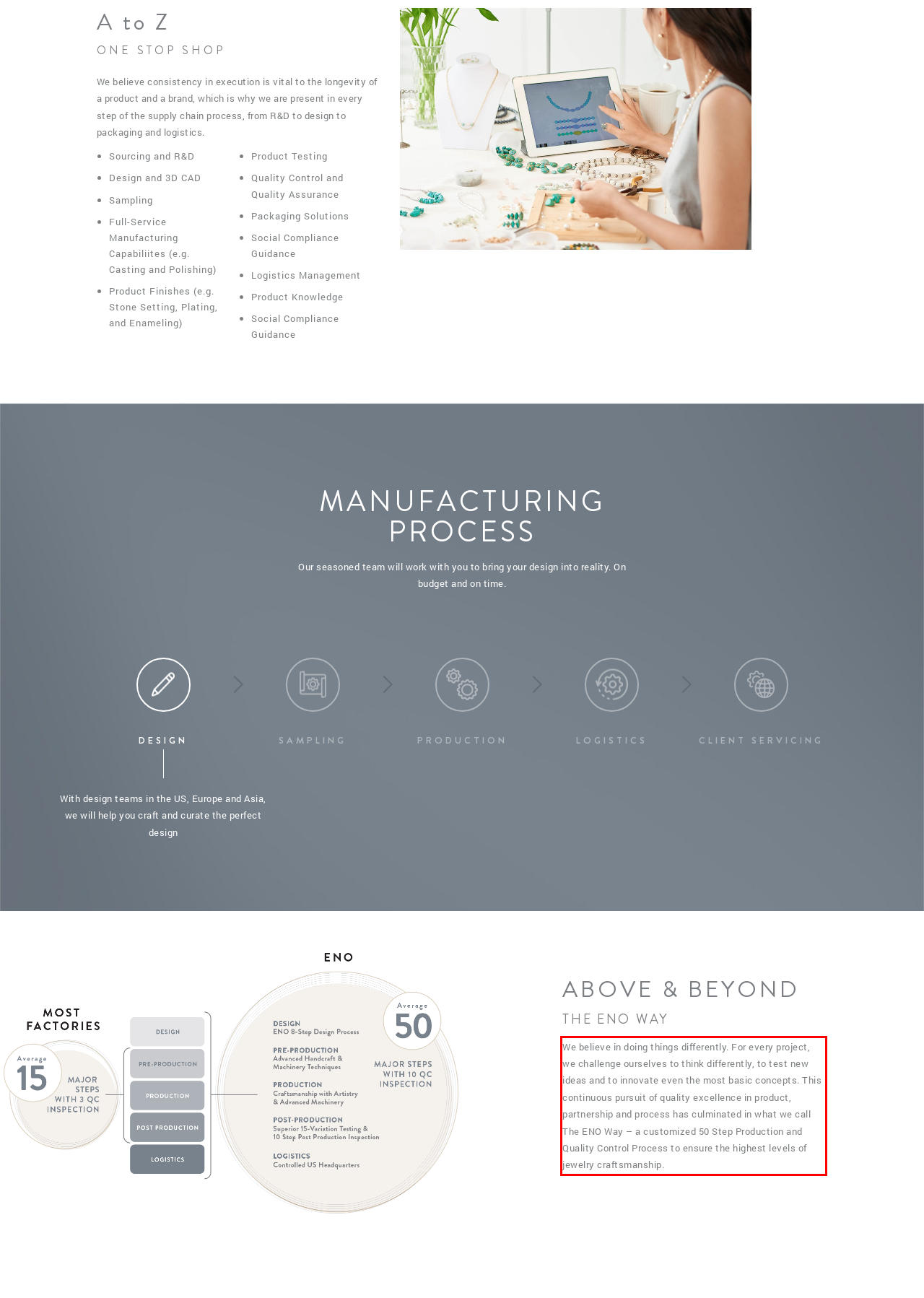Within the provided webpage screenshot, find the red rectangle bounding box and perform OCR to obtain the text content.

We believe in doing things differently. For every project, we challenge ourselves to think differently, to test new ideas and to innovate even the most basic concepts. This continuous pursuit of quality excellence in product, partnership and process has culminated in what we call The ENO Way – a customized 50 Step Production and Quality Control Process to ensure the highest levels of jewelry craftsmanship.